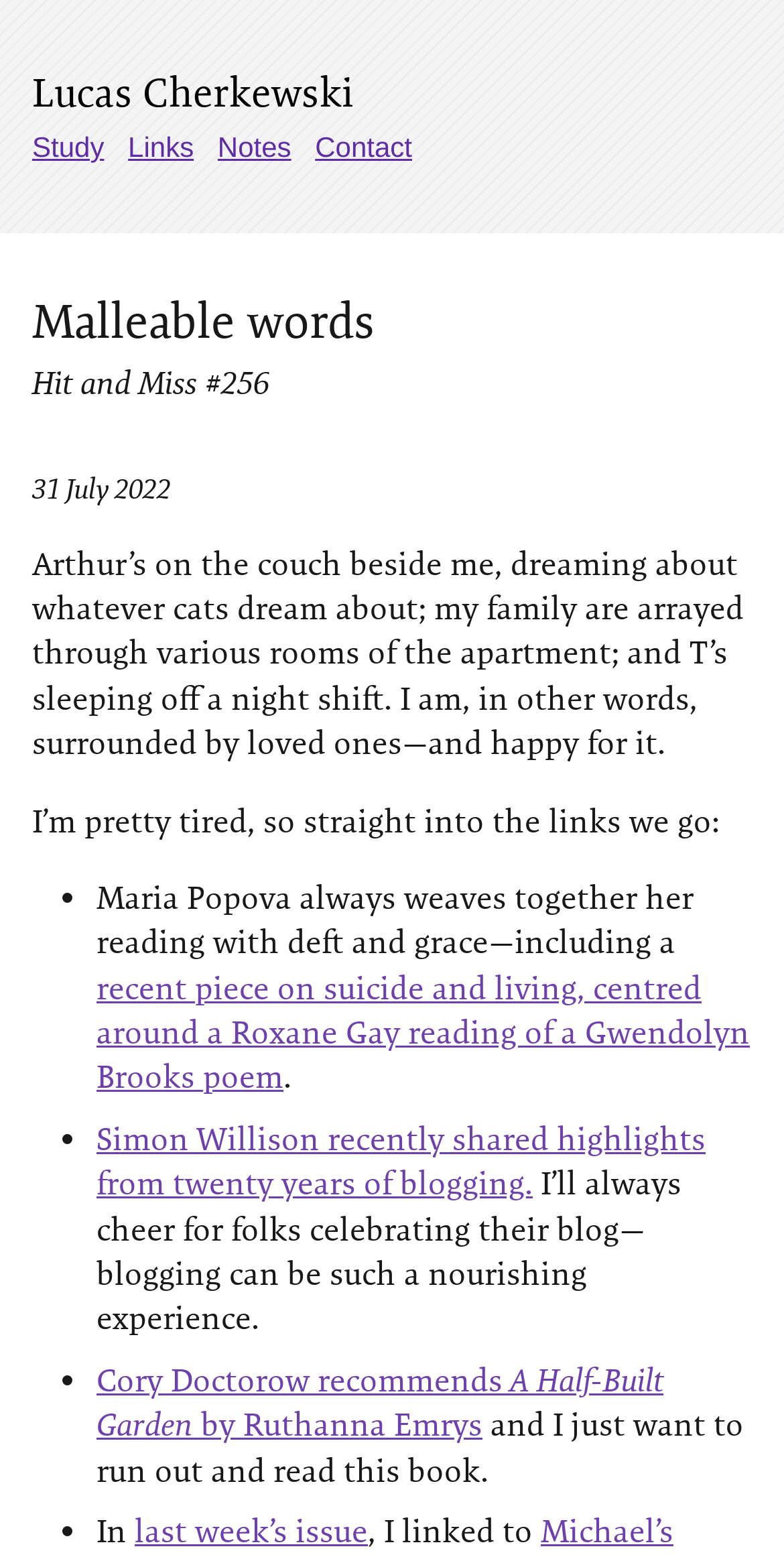Determine the bounding box coordinates of the element's region needed to click to follow the instruction: "read Notes page". Provide these coordinates as four float numbers between 0 and 1, formatted as [left, top, right, bottom].

[0.278, 0.084, 0.371, 0.104]